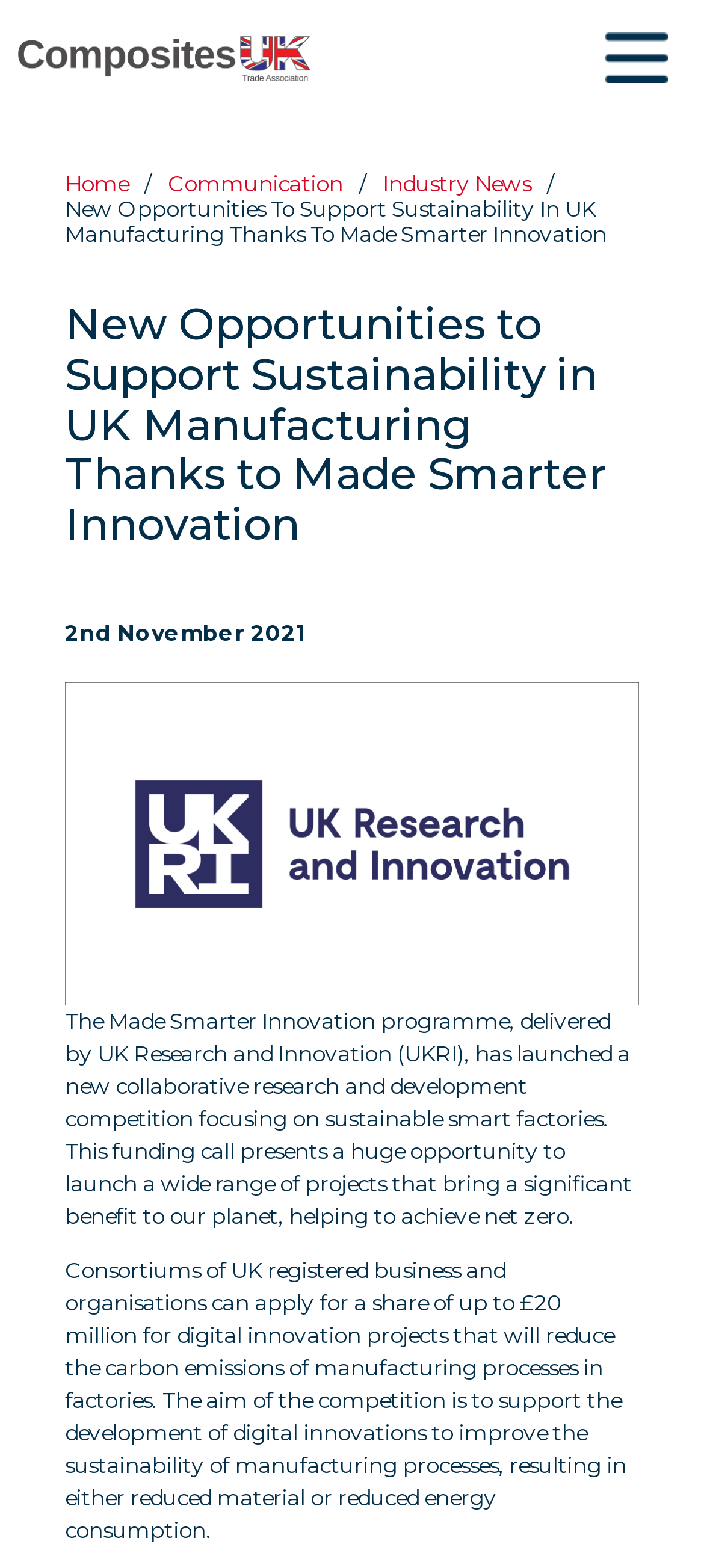Answer the following in one word or a short phrase: 
How much funding is available for digital innovation projects?

Up to £20 million